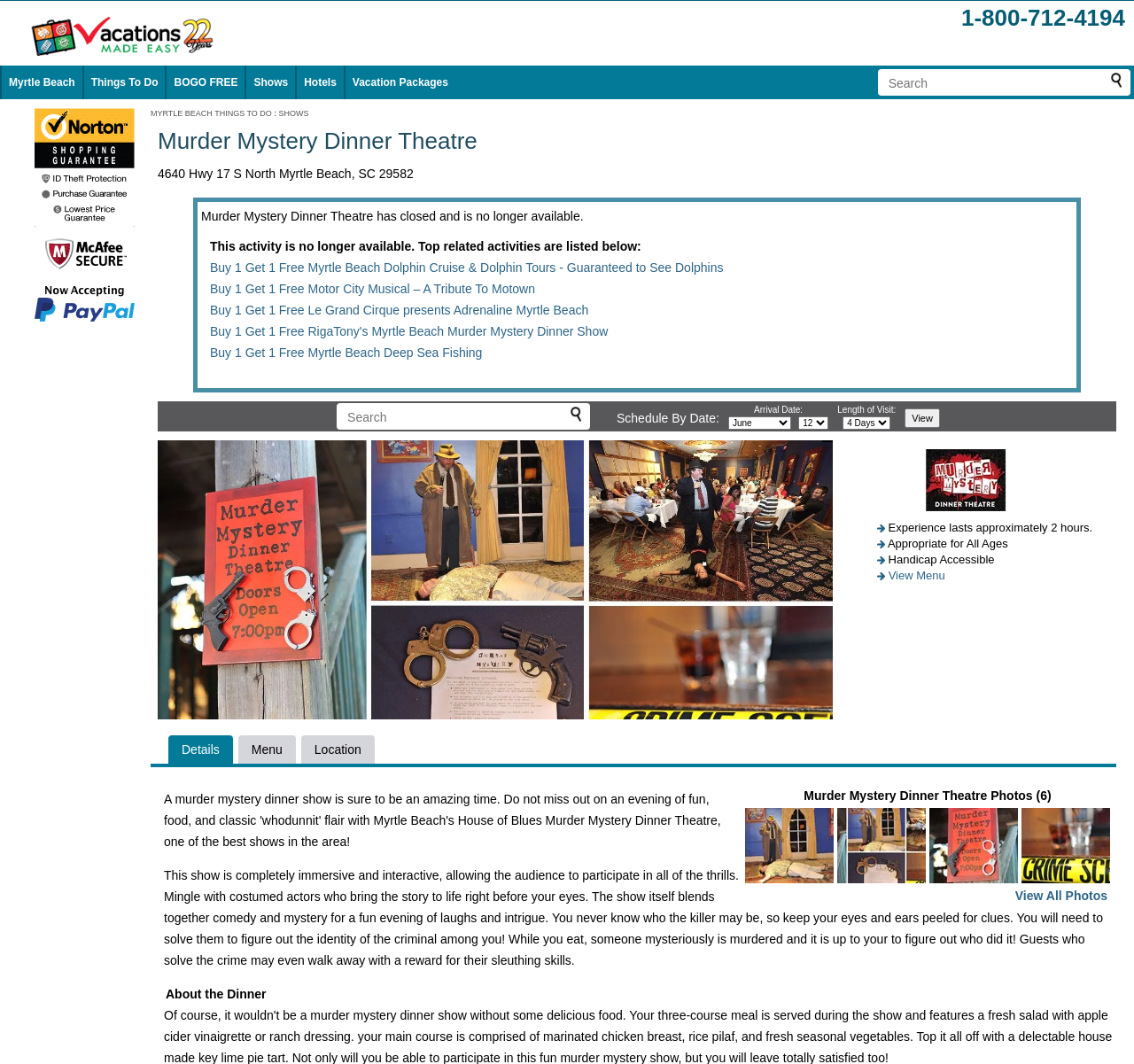Using floating point numbers between 0 and 1, provide the bounding box coordinates in the format (top-left x, top-left y, bottom-right x, bottom-right y). Locate the UI element described here: Things To Do

[0.08, 0.072, 0.139, 0.083]